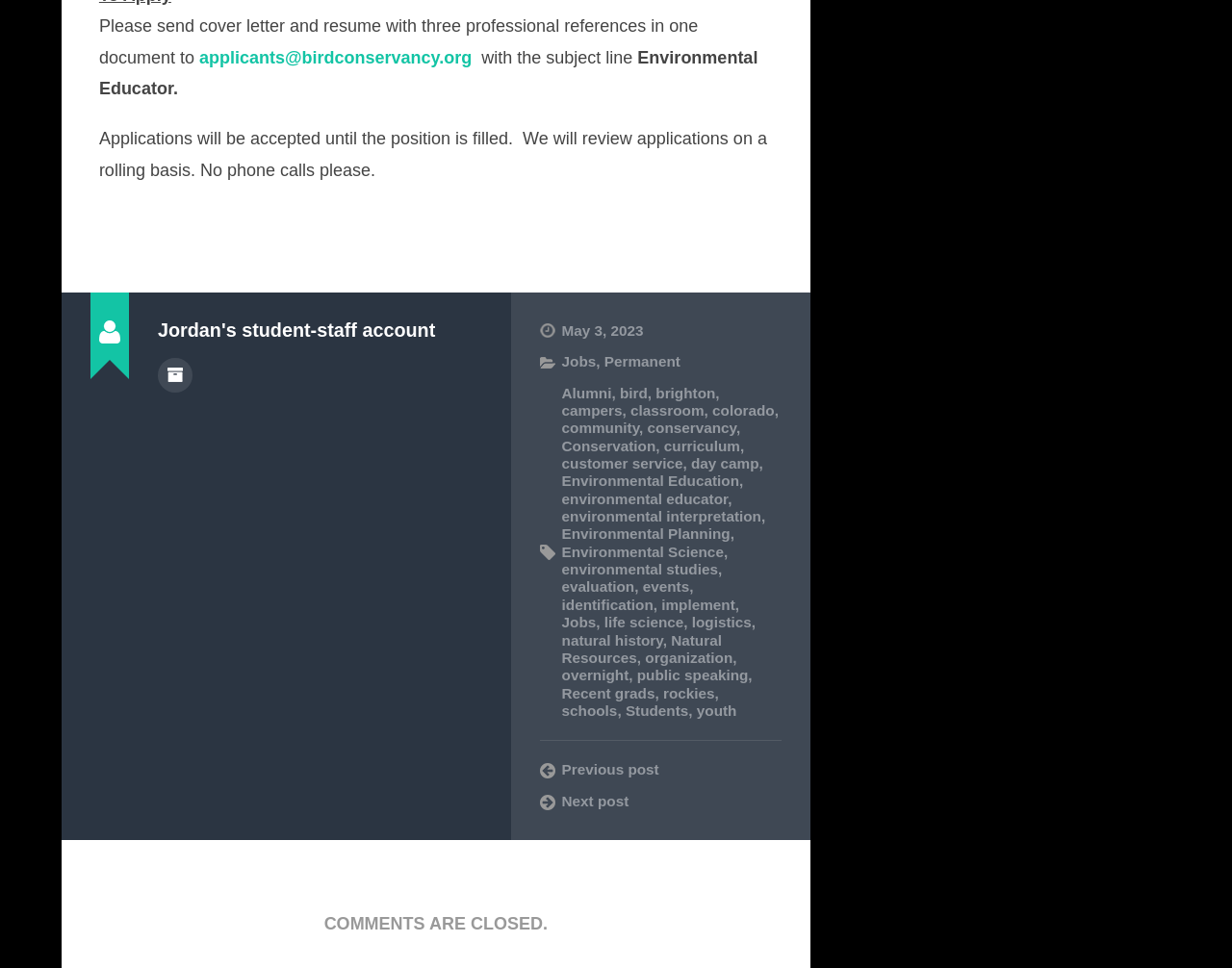Determine the bounding box of the UI element mentioned here: "Environmental Planning". The coordinates must be in the format [left, top, right, bottom] with values ranging from 0 to 1.

[0.456, 0.543, 0.593, 0.56]